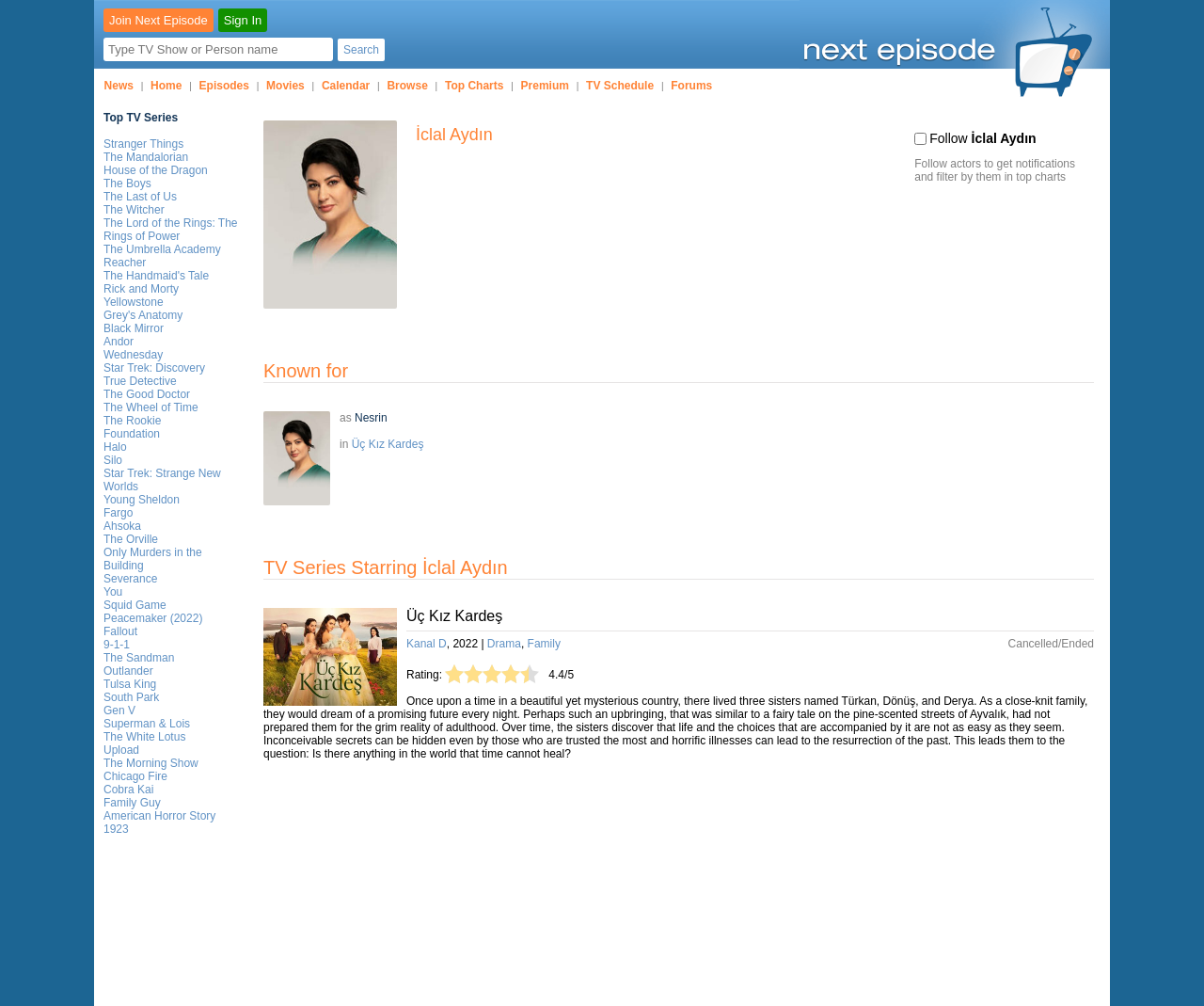Can you give a comprehensive explanation to the question given the content of the image?
Is there a search box on this page?

I examined the layout table row with the text 'Join Next Episode Sign In Search' and found a search box with the placeholder text 'Type TV Show or Person name'.